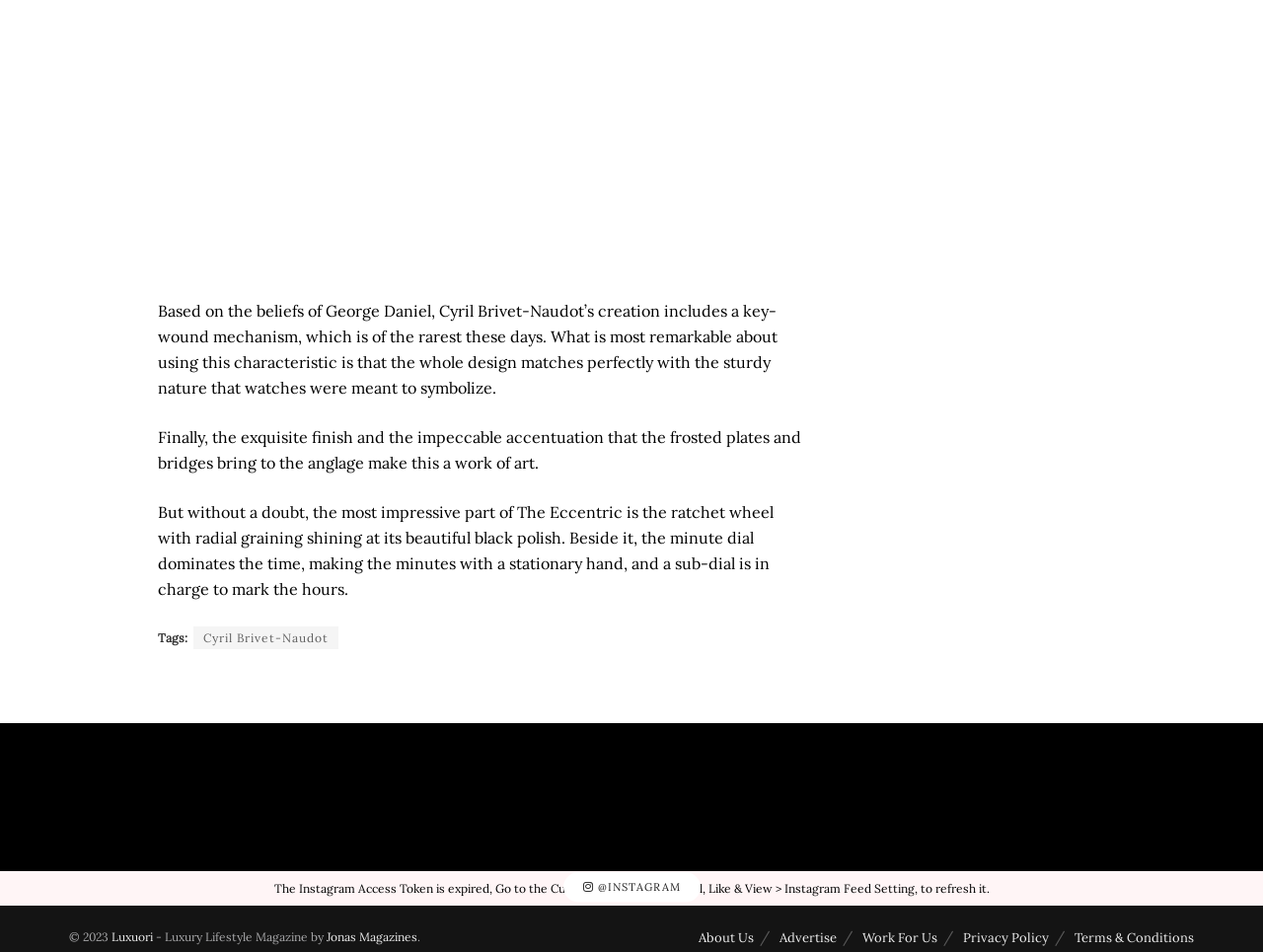Please determine the bounding box of the UI element that matches this description: Resources for partners. The coordinates should be given as (top-left x, top-left y, bottom-right x, bottom-right y), with all values between 0 and 1.

None